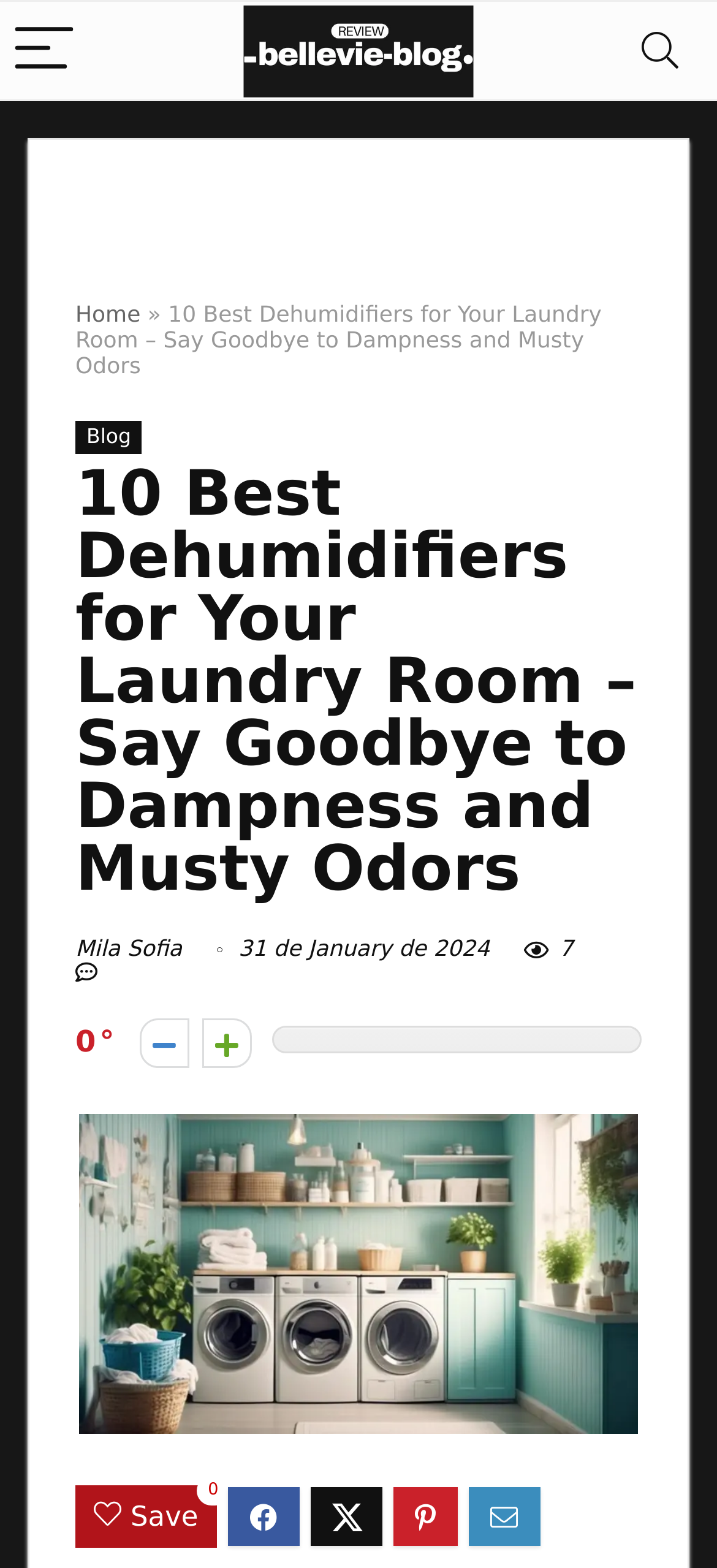Write an extensive caption that covers every aspect of the webpage.

The webpage is about reviewing the top dehumidifiers for laundry rooms, with the main title "10 Best Dehumidifiers for Your Laundry Room - Say Goodbye to Dampness and Musty Odors" prominently displayed. 

At the top left corner, there is a "Menu" button accompanied by two images, one of which is the logo "BelleVie Blog Reviews". On the top right corner, there is a "Search" button. 

Below the top section, there are navigation links, including "Home" and "Blog", separated by a "»" symbol. The main title is repeated as a heading, followed by the author's name "Mila Sofia" and the date "31 de January de 2024". 

A table layout is used to organize the content, with two buttons containing icons '\uf068' and '\uf067' on the left side. 

Below the table, there is a large figure containing an image of top-rated dehumidifiers for laundry. 

At the bottom of the page, there is a "Save" button.